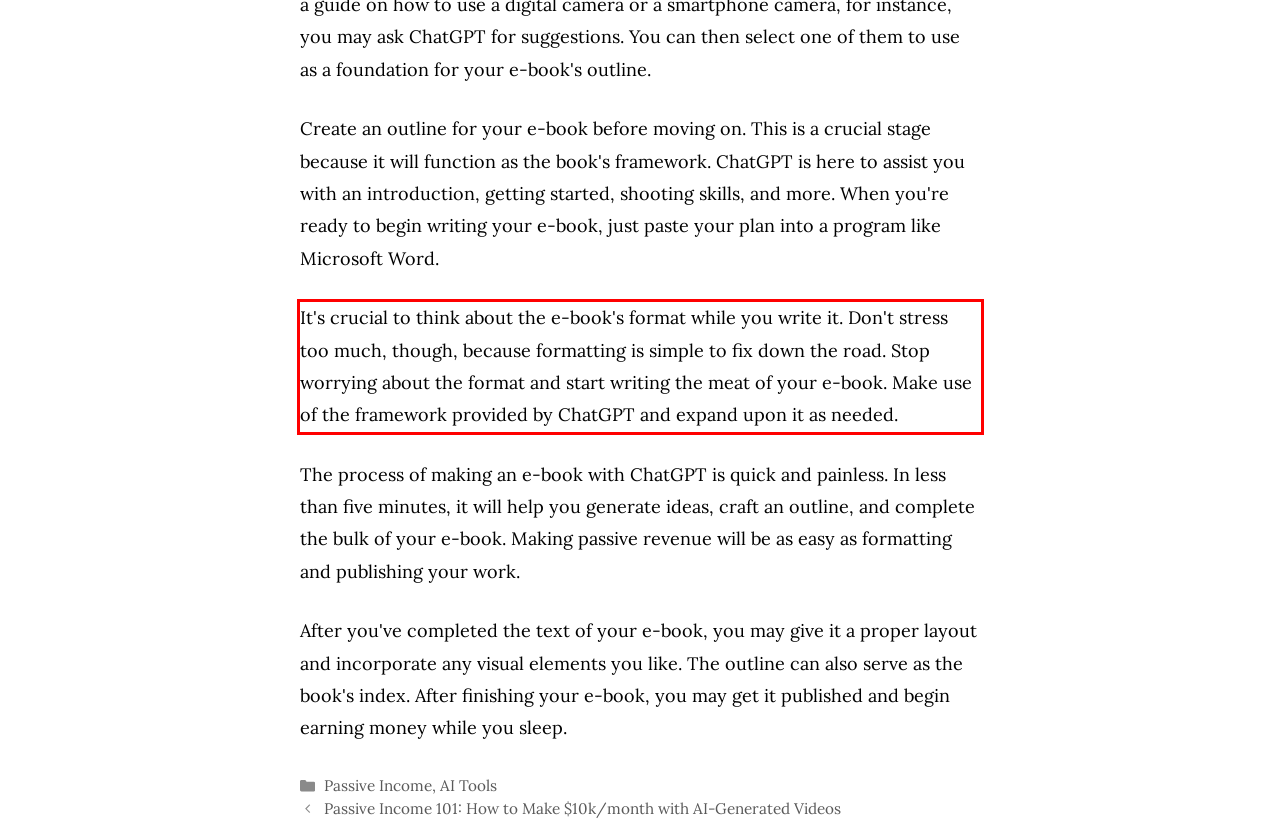Identify the text within the red bounding box on the webpage screenshot and generate the extracted text content.

It's crucial to think about the e-book's format while you write it. Don't stress too much, though, because formatting is simple to fix down the road. Stop worrying about the format and start writing the meat of your e-book. Make use of the framework provided by ChatGPT and expand upon it as needed.